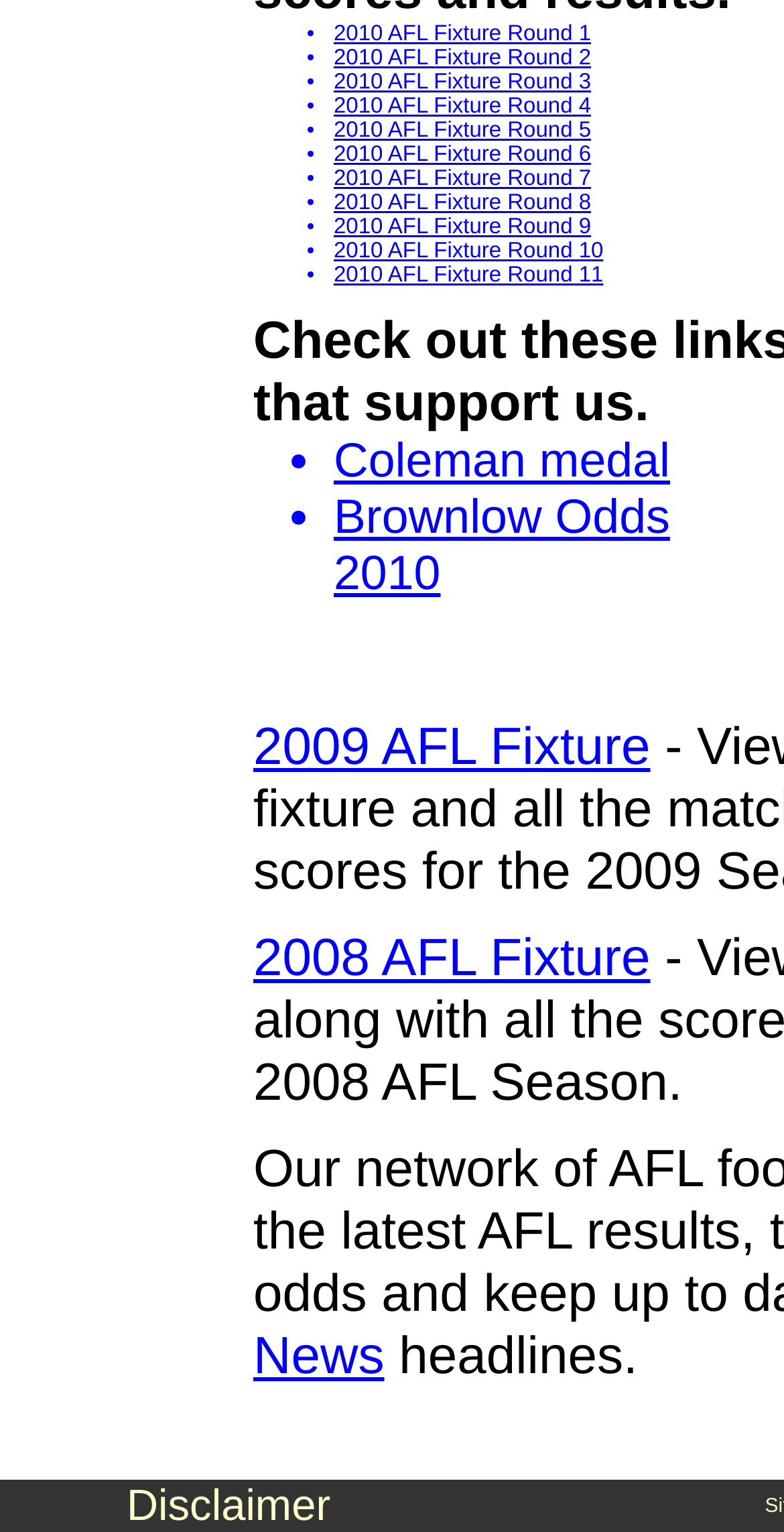Please determine the bounding box coordinates of the area that needs to be clicked to complete this task: 'view 2010 AFL Fixture Round 1'. The coordinates must be four float numbers between 0 and 1, formatted as [left, top, right, bottom].

[0.426, 0.015, 0.754, 0.031]